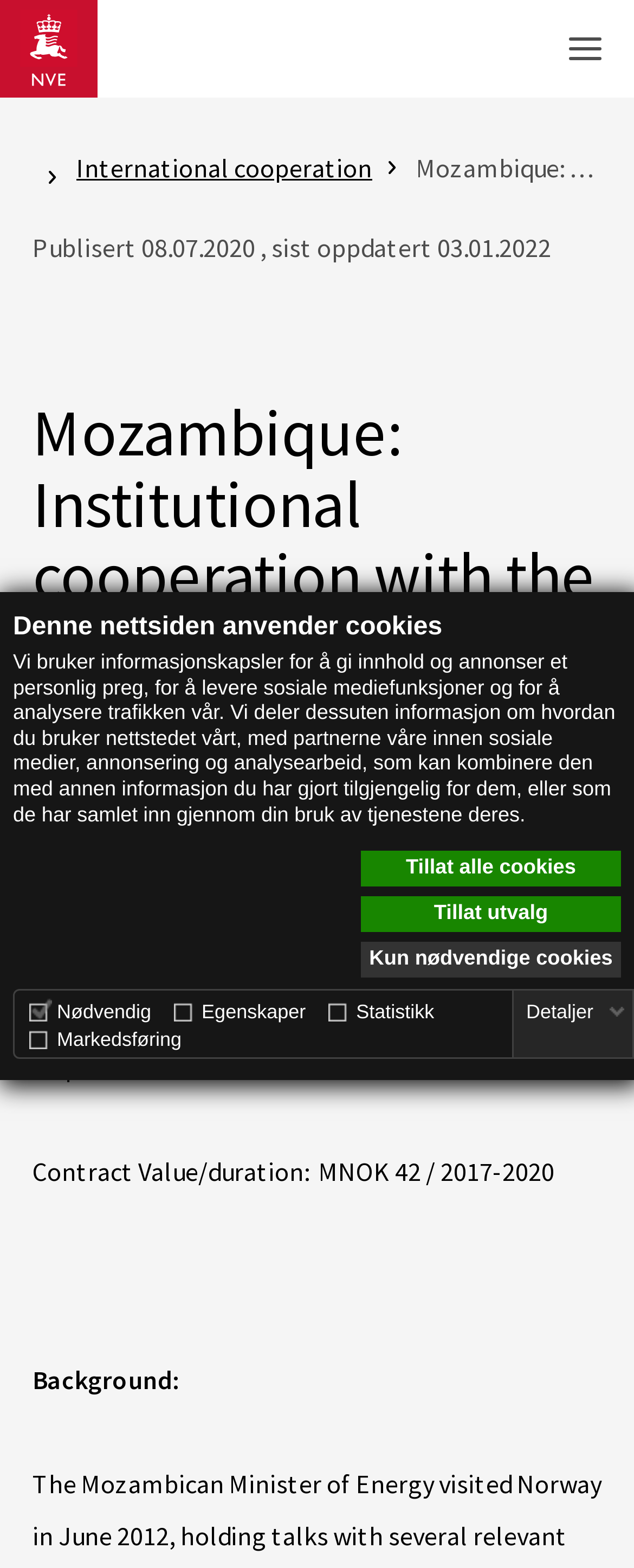Identify the bounding box coordinates of the region that should be clicked to execute the following instruction: "Open the menu".

[0.846, 0.0, 1.0, 0.062]